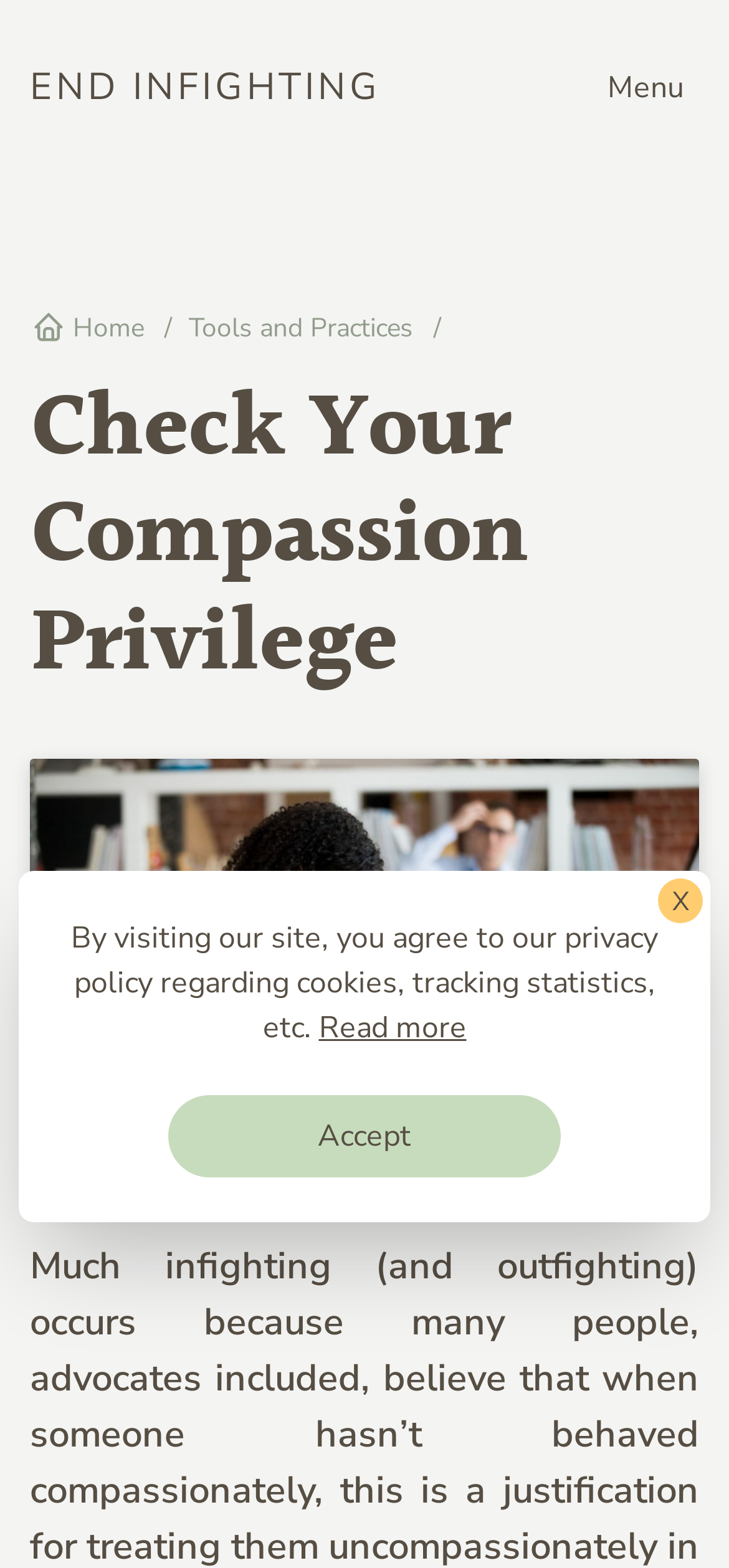What is the relationship between the links 'END INFIGHTING'?
Using the image as a reference, answer the question in detail.

There are two links with the same text 'END INFIGHTING' on the webpage, one located at the top left corner and the other at the top center. They have different bounding boxes, but the same text, suggesting that they are duplicate links.